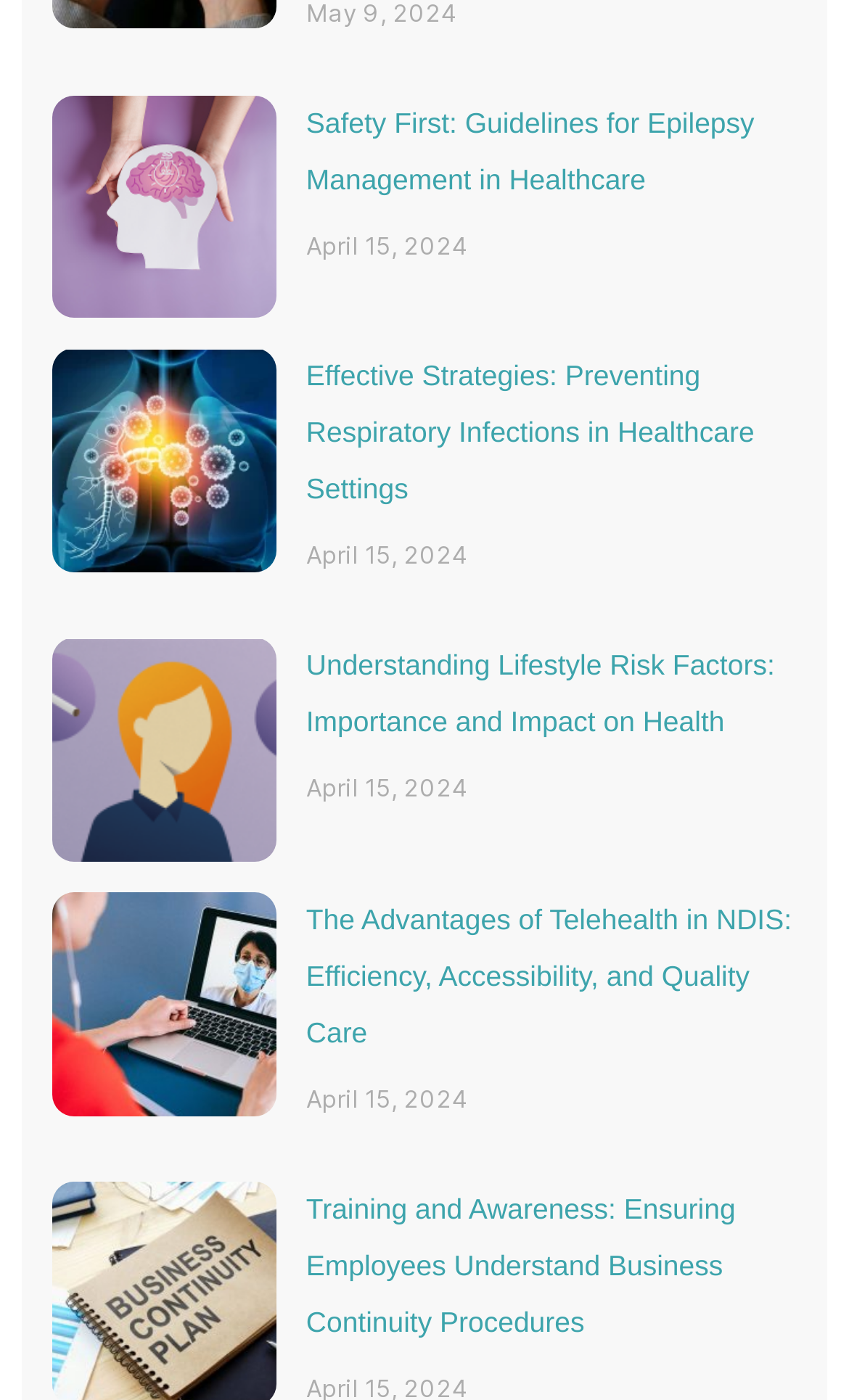Answer the question in one word or a short phrase:
How many links are in the first article?

2